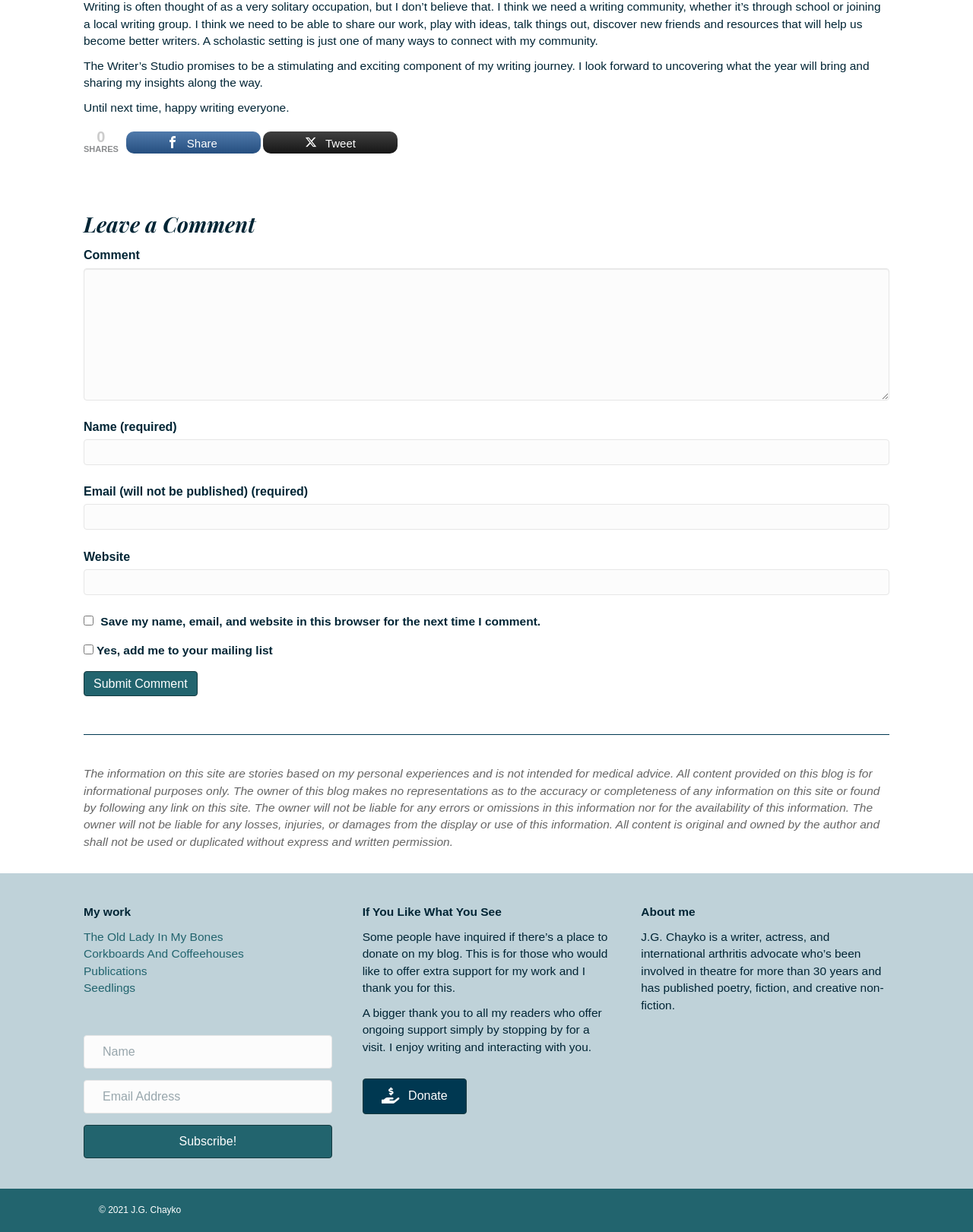Please determine the bounding box coordinates for the element that should be clicked to follow these instructions: "Donate to support the author's work".

[0.372, 0.875, 0.479, 0.904]